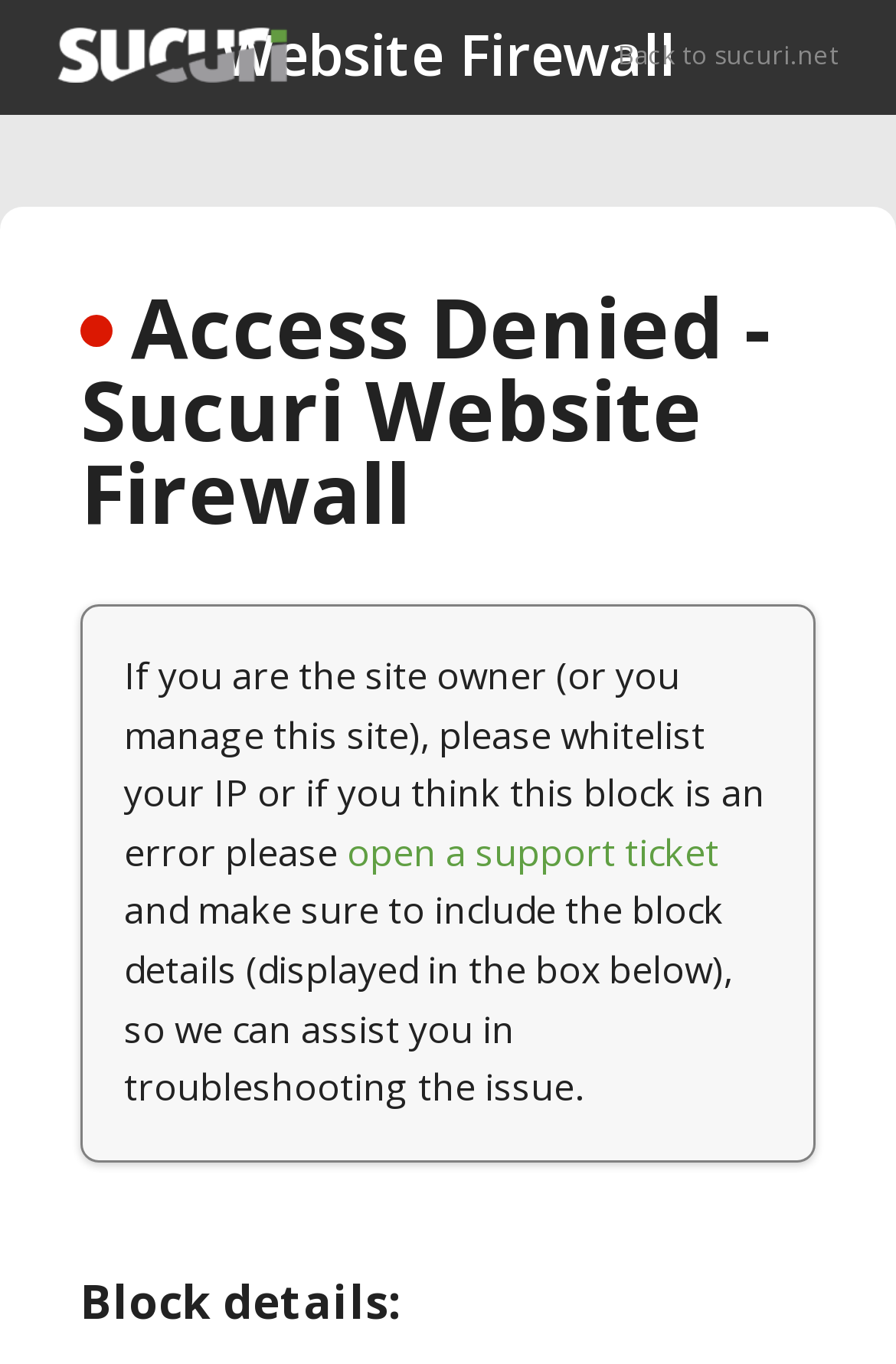Identify the bounding box for the element characterized by the following description: "open a support ticket".

[0.387, 0.606, 0.803, 0.643]